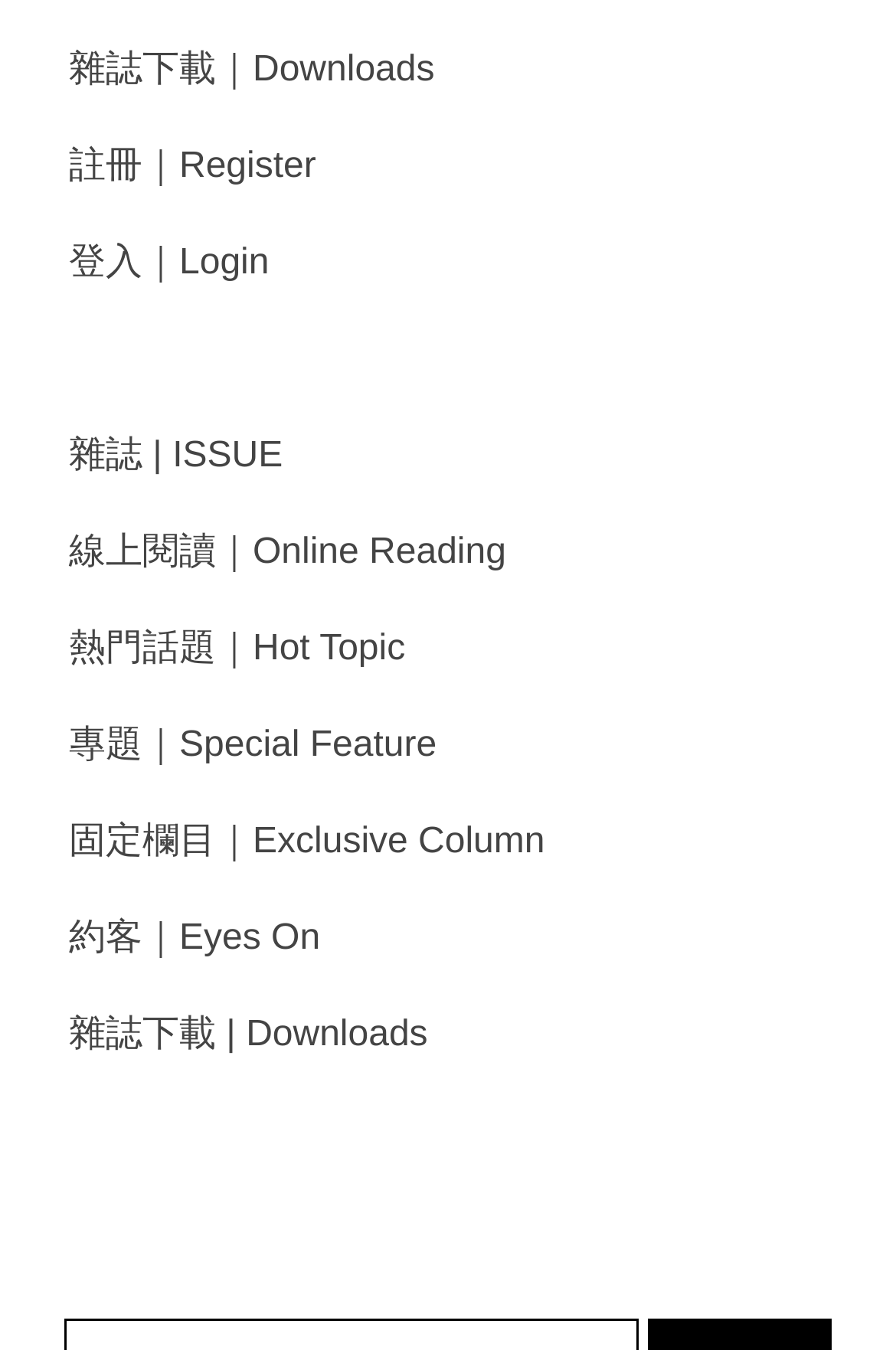Please respond in a single word or phrase: 
What is the menu item that is closest to the top of the page?

雜誌下載｜Downloads